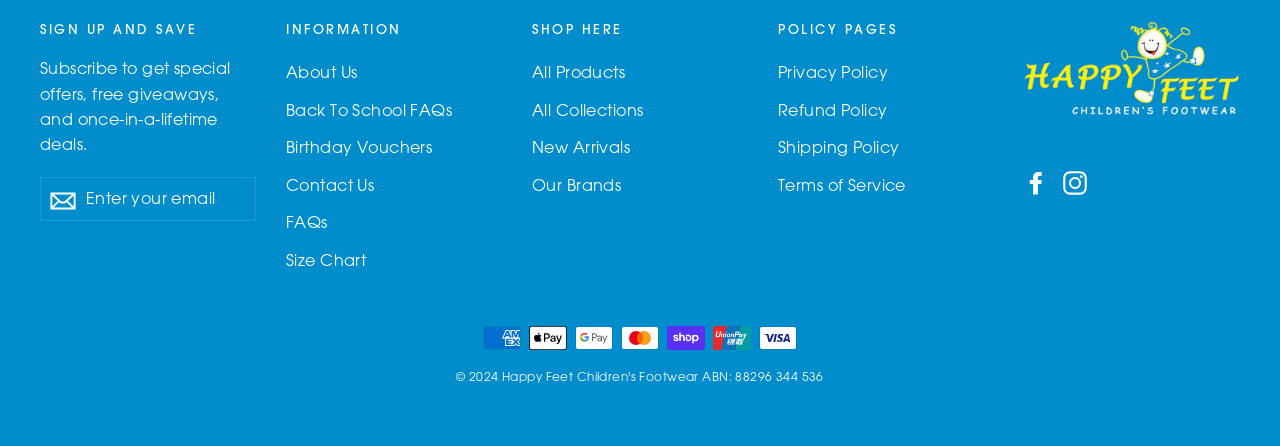Find the bounding box coordinates for the area you need to click to carry out the instruction: "Enter email address". The coordinates should be four float numbers between 0 and 1, indicated as [left, top, right, bottom].

[0.031, 0.398, 0.2, 0.495]